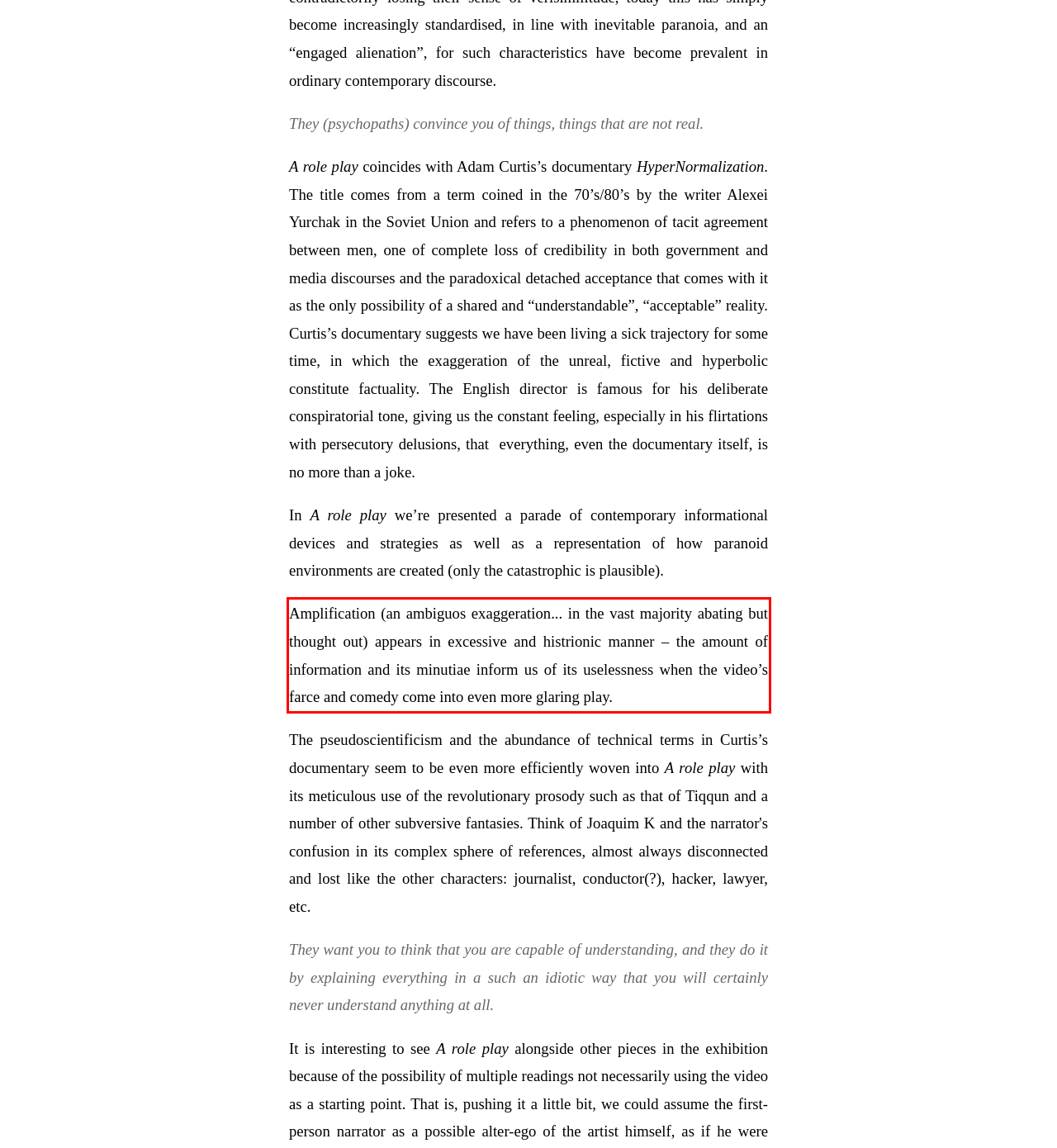You have a screenshot of a webpage with a UI element highlighted by a red bounding box. Use OCR to obtain the text within this highlighted area.

Amplification (an ambiguos exaggeration... in the vast majority abating but thought out) appears in excessive and histrionic manner – the amount of information and its minutiae inform us of its uselessness when the video’s farce and comedy come into even more glaring play.